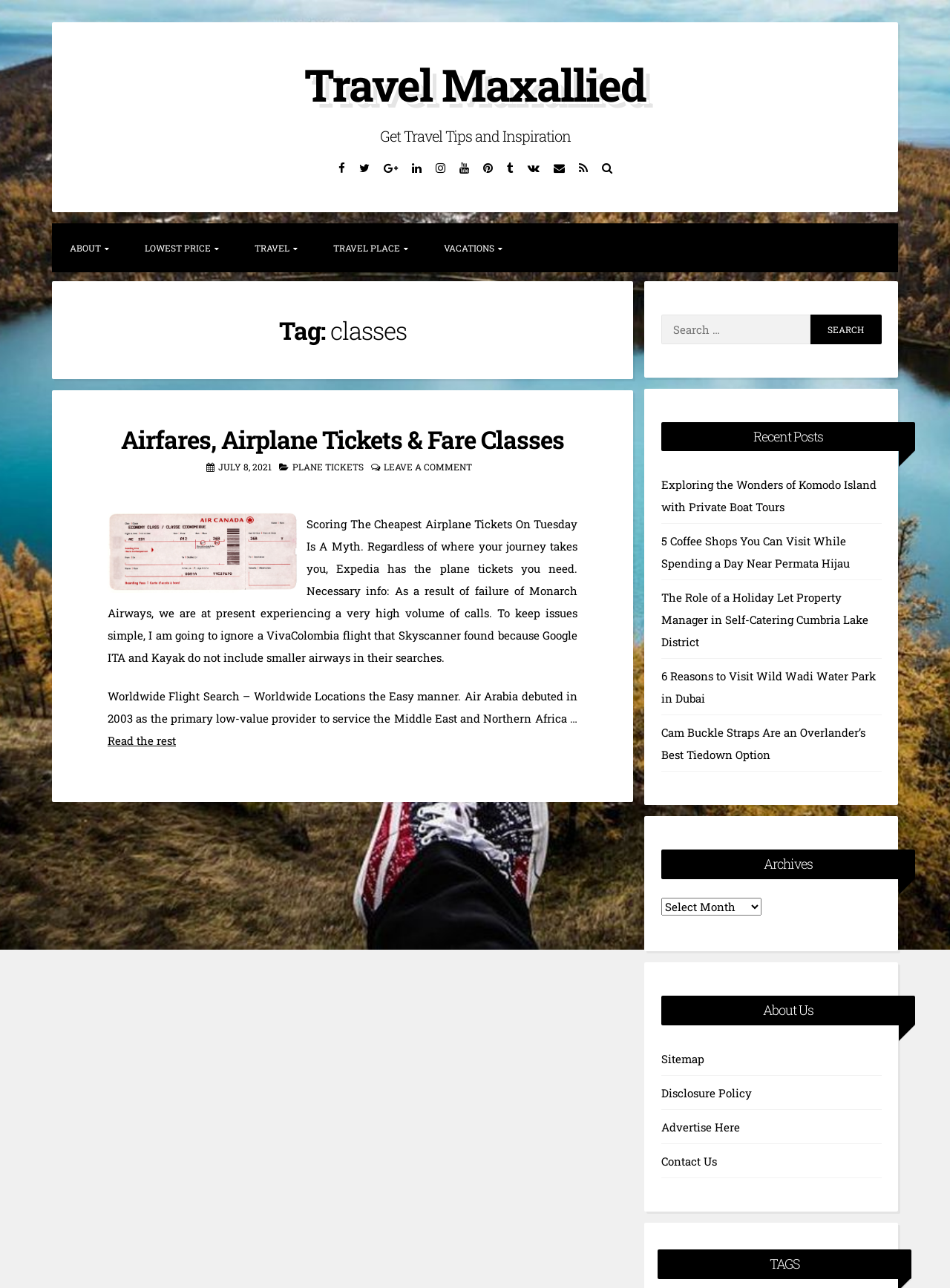Identify the bounding box coordinates of the region I need to click to complete this instruction: "Explore recent posts".

[0.696, 0.327, 0.963, 0.35]